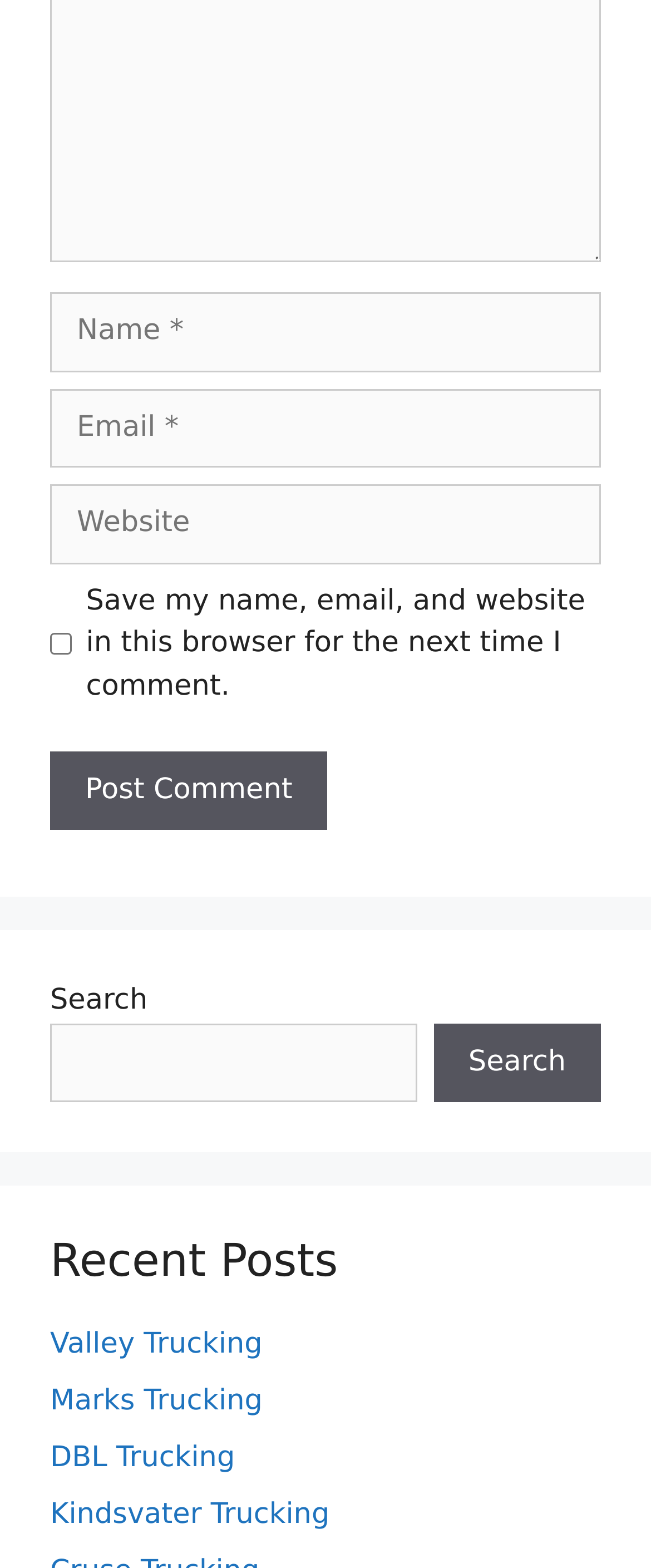What is the function of the search box?
Refer to the image and respond with a one-word or short-phrase answer.

Search